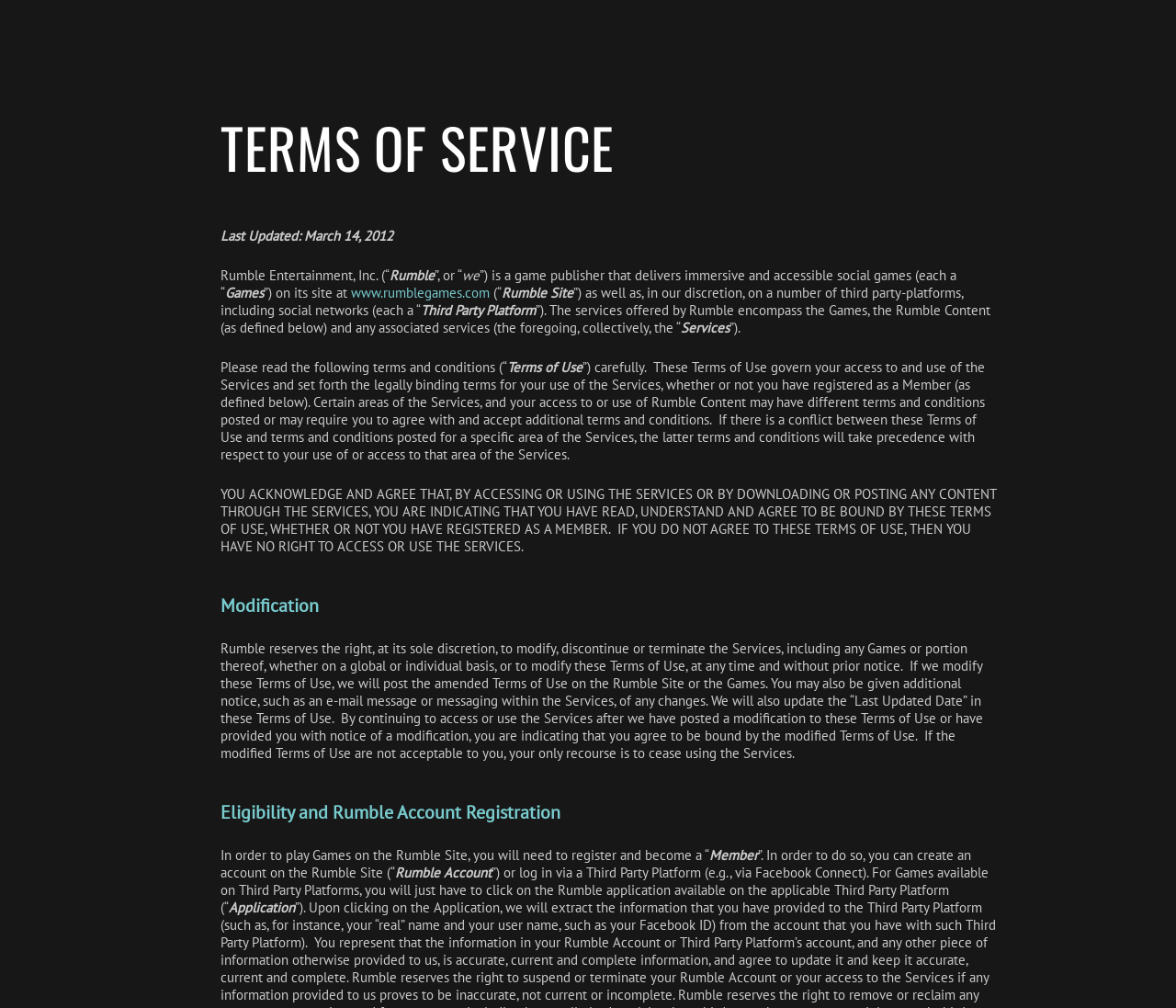Explain the features and main sections of the webpage comprehensively.

The webpage is about the Terms of Service for Rumble Games. At the top, there is a link on the left side, and a heading "TERMS OF SERVICE" in the center. Below the heading, there is a subheading "Last Updated: March 14, 2012" on the left side, followed by a block of text that describes Rumble Entertainment, Inc. and its services.

The text block is divided into several paragraphs, with the first paragraph describing Rumble as a game publisher that delivers immersive and accessible social games on its site and third-party platforms. The paragraph also mentions that the services offered by Rumble include the games, Rumble content, and associated services.

The following paragraphs outline the terms and conditions of using the services, including the requirement to read and agree to the terms of use, and the acknowledgement that by accessing or using the services, the user is bound by these terms. There is also a section that explains that Rumble reserves the right to modify, discontinue, or terminate the services or terms of use at any time.

Below this section, there are three headings: "Modification", "Eligibility and Rumble Account Registration", and an unnamed section that describes the process of registering and becoming a member to play games on the Rumble site. The registration process involves creating an account on the Rumble site or logging in via a third-party platform.